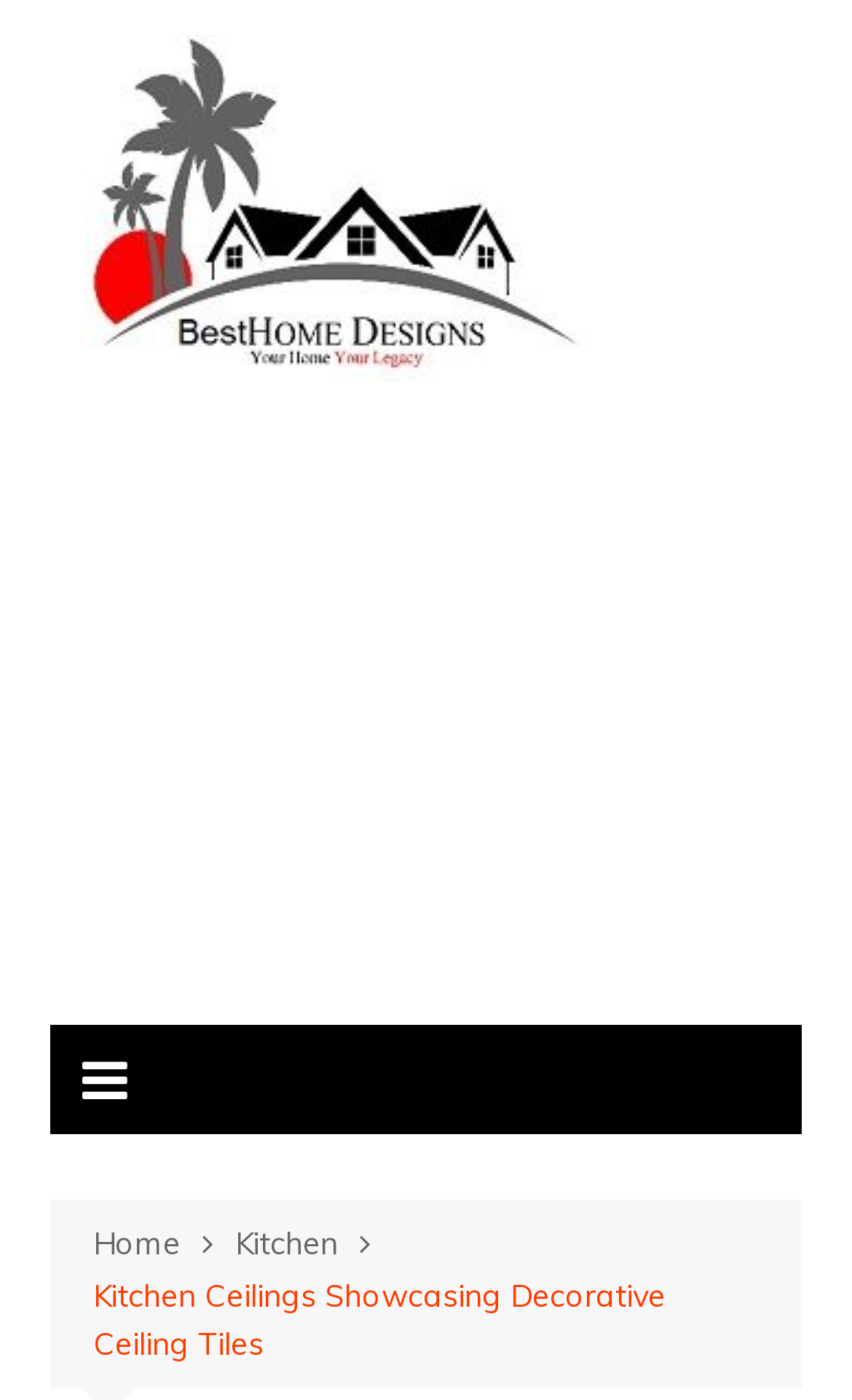Examine the image and give a thorough answer to the following question:
What is the current page about?

I inferred the answer by analyzing the breadcrumb navigation, which shows the current page is 'Kitchen Ceilings Showcasing Decorative Ceiling Tiles' under the 'Kitchen' category.